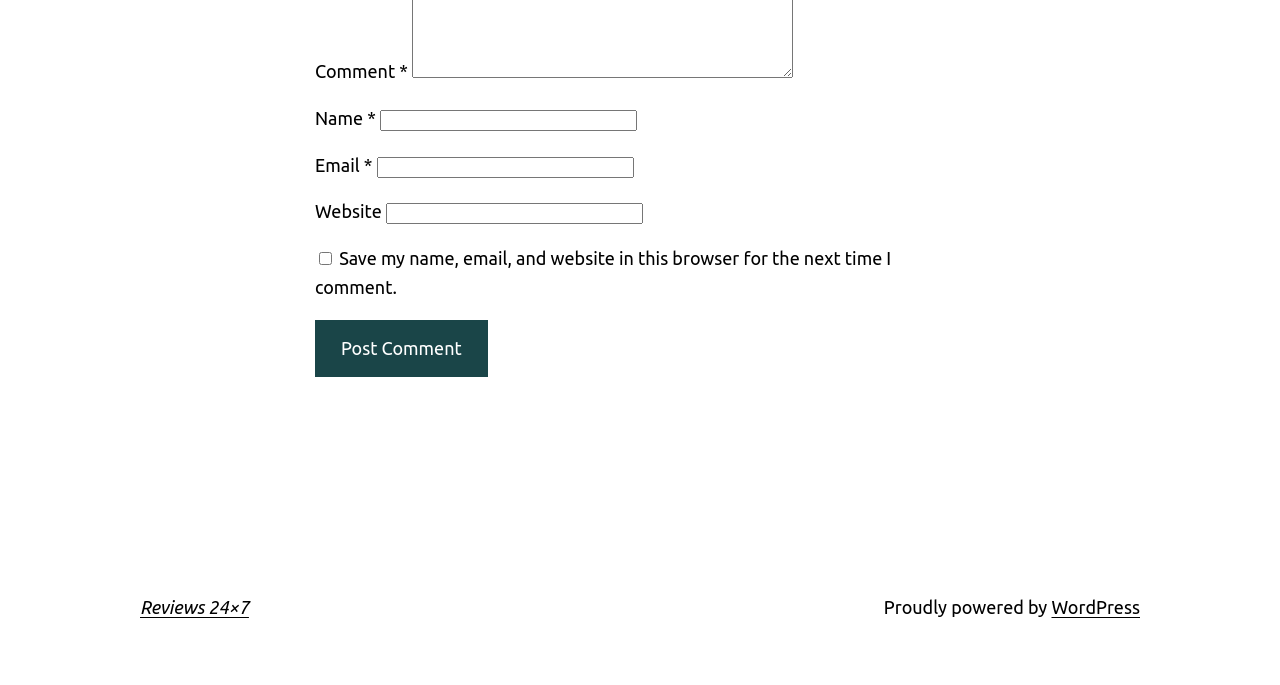What is the link at the top of the page?
Give a detailed explanation using the information visible in the image.

The link 'Reviews 24×7' is located at the top of the page, suggesting that it may be a navigation link to a section of the website dedicated to reviews.